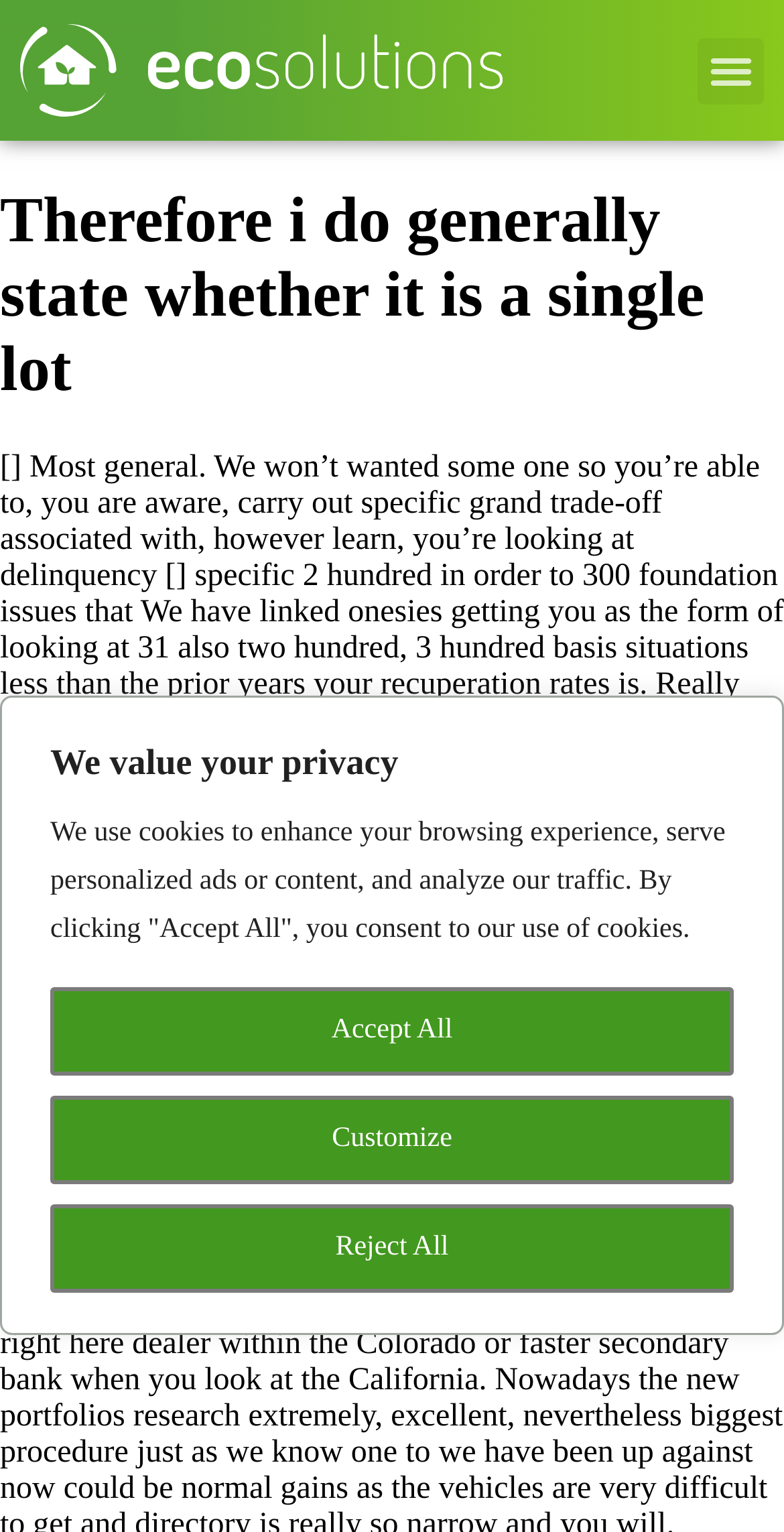Please give a short response to the question using one word or a phrase:
How many links are present on the webpage?

3